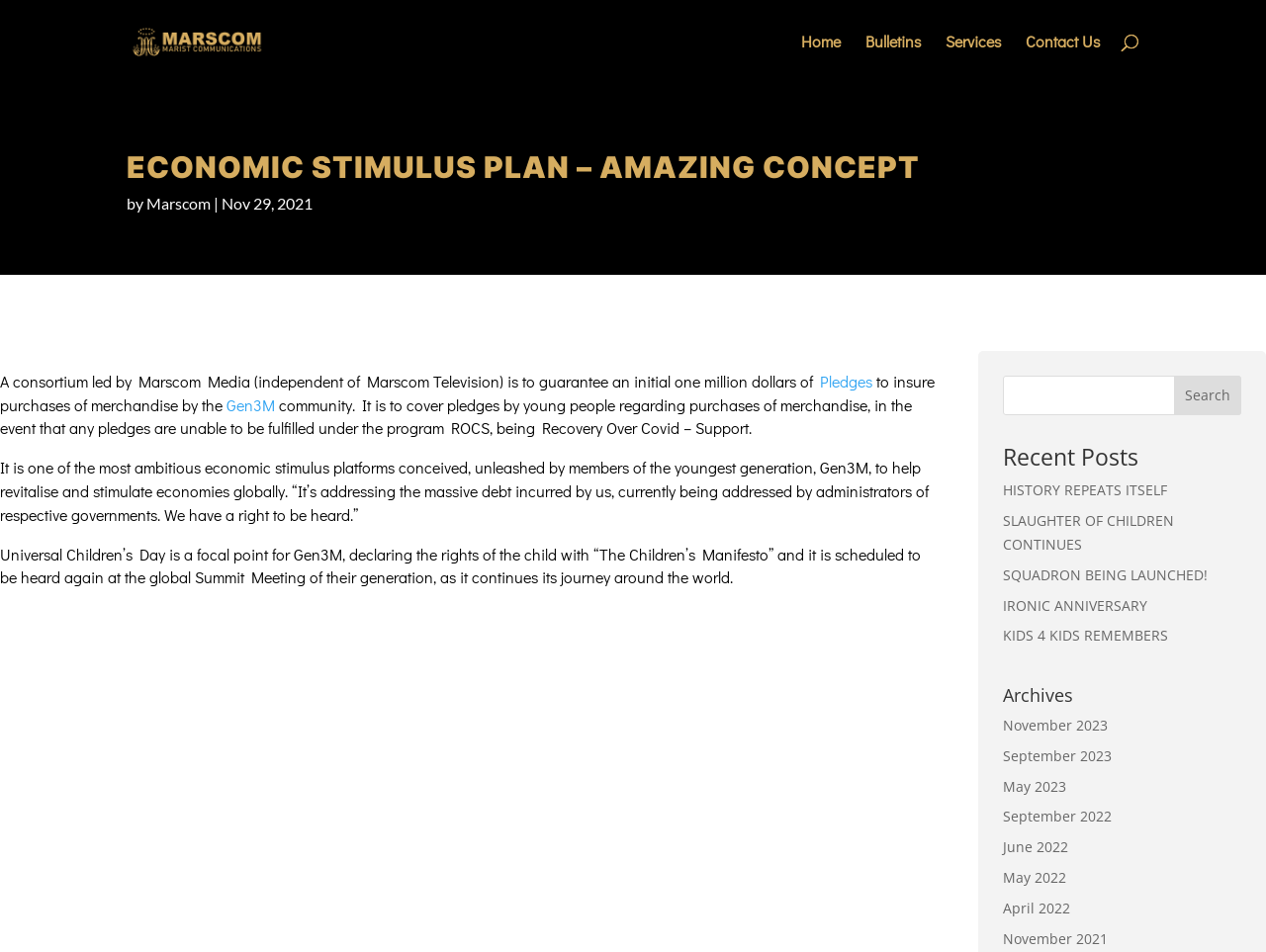Elaborate on the different components and information displayed on the webpage.

The webpage is about the Economic Stimulus Plan, specifically the concept of Marscom. At the top left, there is a logo image of Marscom, accompanied by a link to the website. To the right of the logo, there are four navigation links: Home, Bulletins, Services, and Contact Us.

Below the navigation links, there is a search bar that spans across the top of the page. The main content of the page is divided into two sections. On the left, there is a heading that reads "ECONOMIC STIMULUS PLAN – AMAZING CONCEPT" followed by a brief description of the plan. The description mentions that a consortium led by Marscom Media is guaranteeing an initial one million dollars to insure purchases of merchandise by the community.

On the right side of the page, there is a section titled "Recent Posts" with five links to different articles, including "HISTORY REPEATS ITSELF", "SLAUGHTER OF CHILDREN CONTINUES", and "SQUADRON BEING LAUNCHED!". Below the recent posts section, there is another section titled "Archives" with eight links to different months and years, ranging from November 2021 to November 2023.

Throughout the page, there are several static text elements that provide additional information about the Economic Stimulus Plan, including its goals and objectives. There are also a few links to external resources, such as "Pledges" and "Gen3M". Overall, the page appears to be a blog or news website that provides information and updates about the Economic Stimulus Plan and related topics.